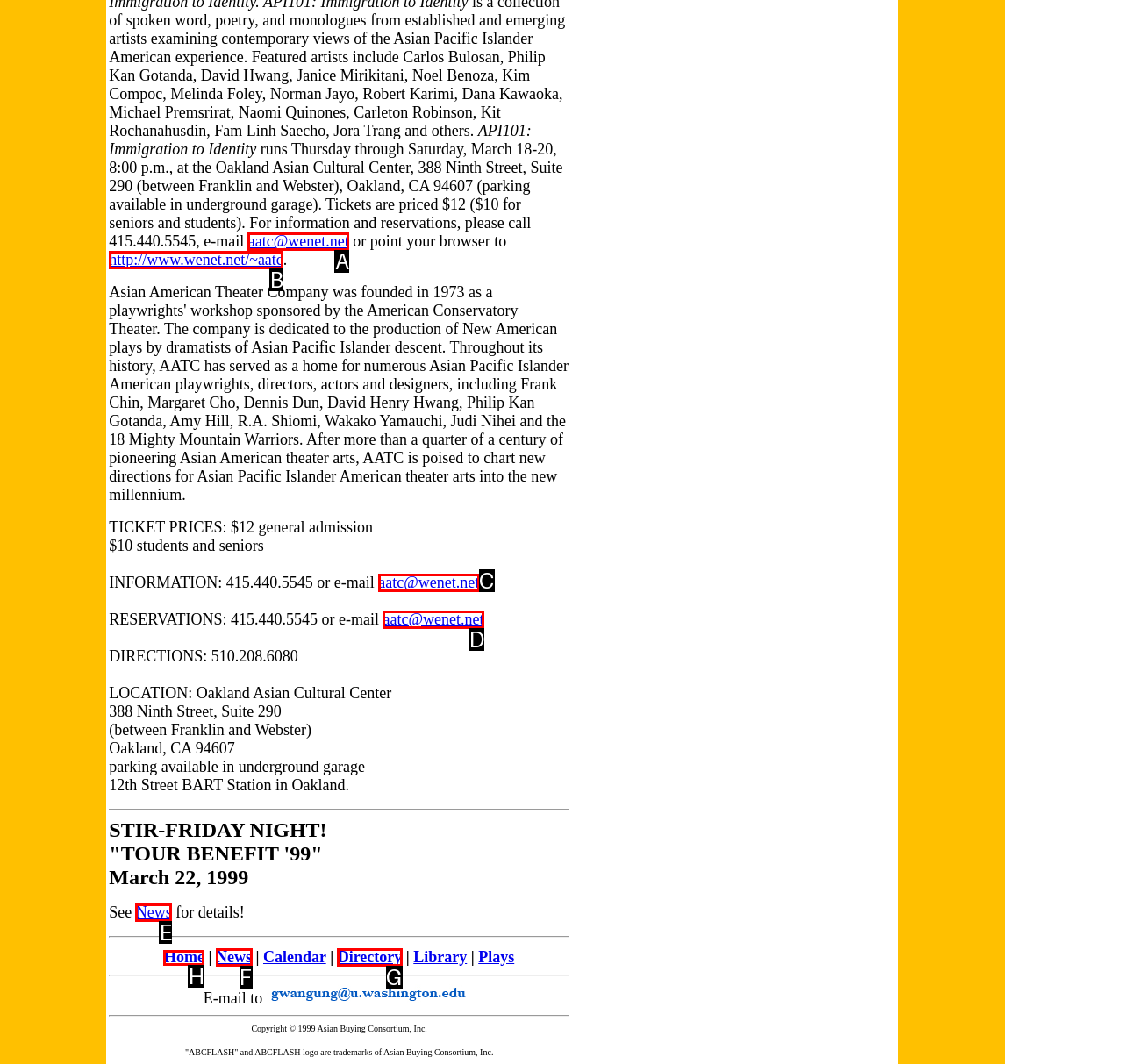Tell me which element should be clicked to achieve the following objective: Visit the home page
Reply with the letter of the correct option from the displayed choices.

H